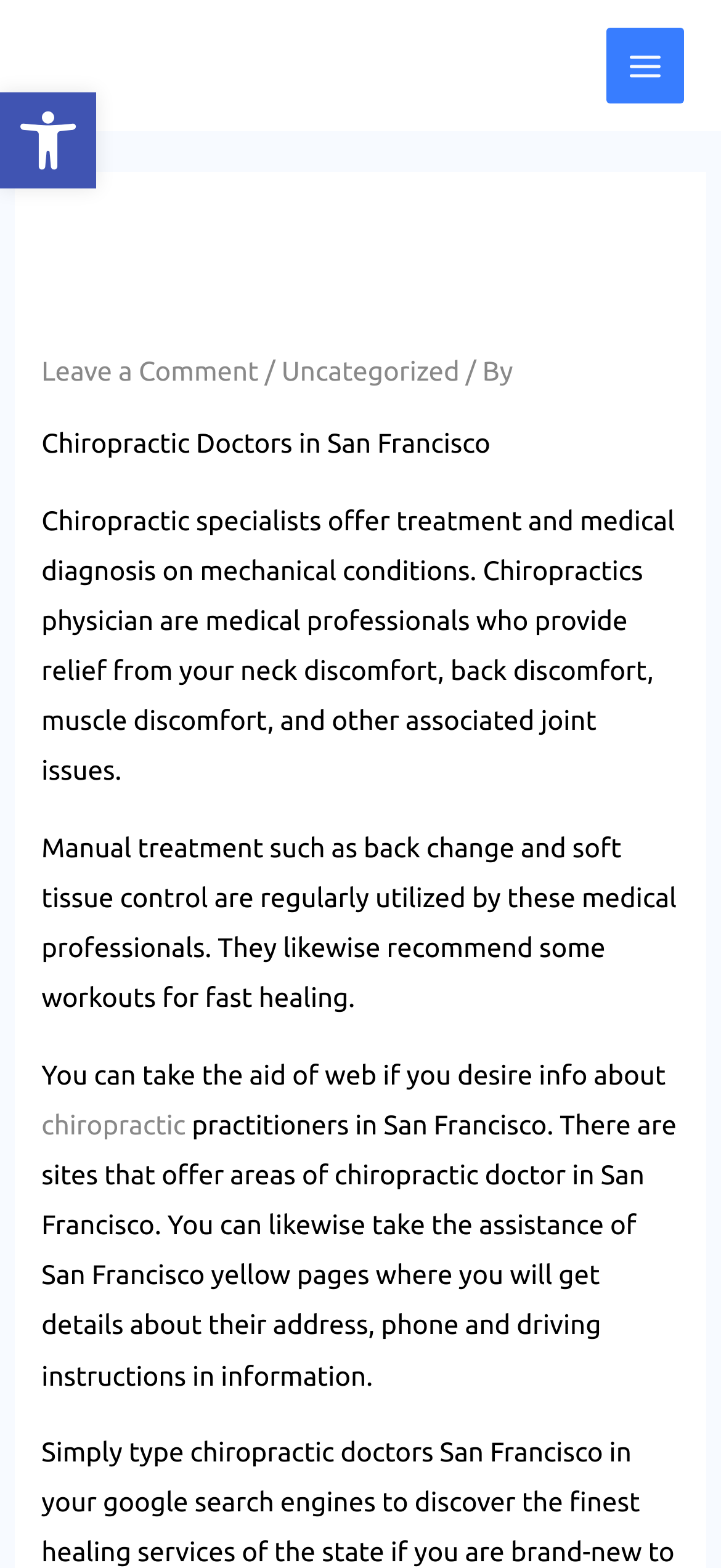Determine which piece of text is the heading of the webpage and provide it.

Chiropractic Specialists in San Francisco